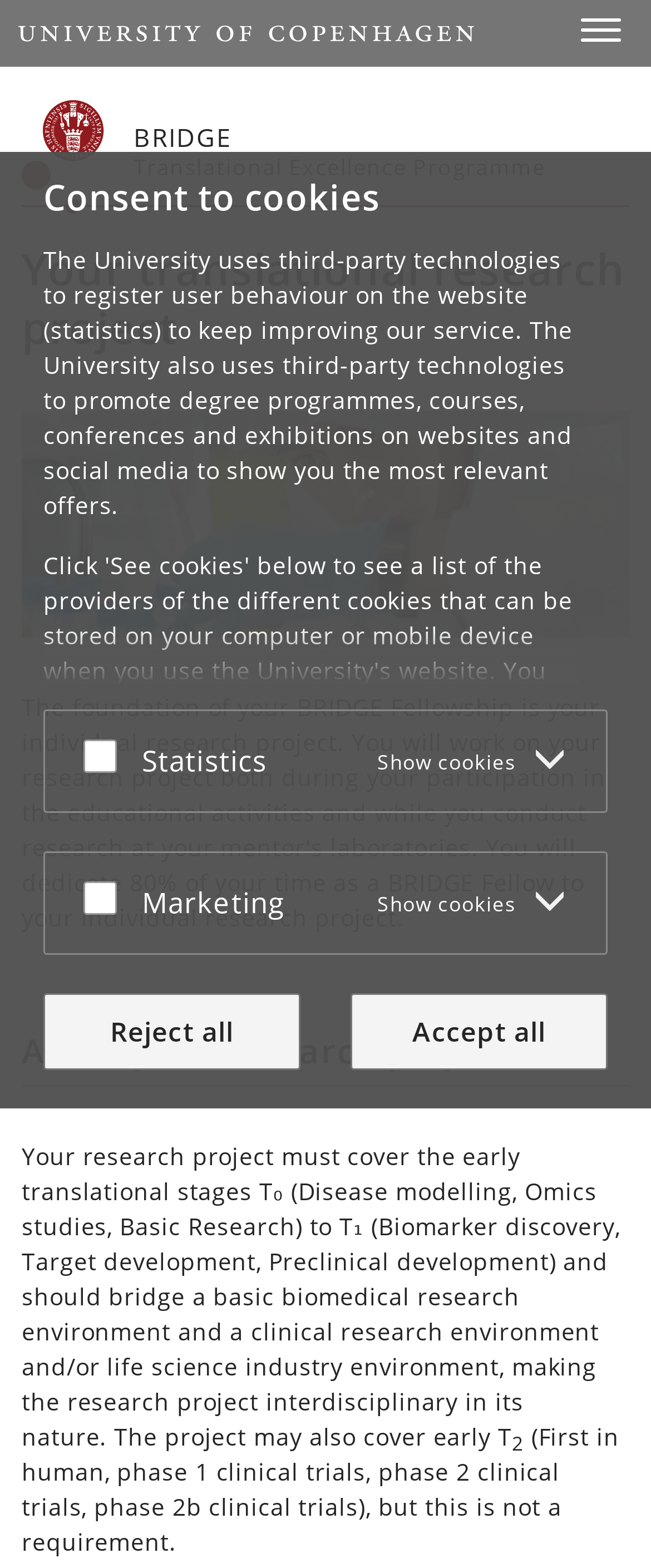Could you indicate the bounding box coordinates of the region to click in order to complete this instruction: "Click the 'Toggle navigation' button".

[0.872, 0.005, 0.974, 0.033]